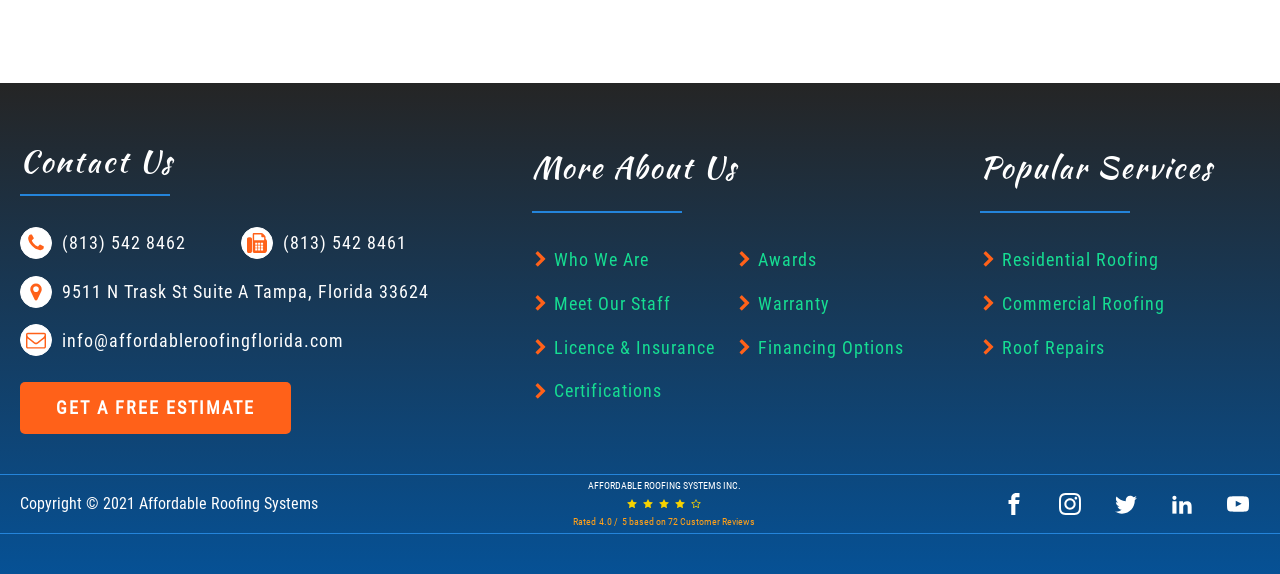Find the bounding box coordinates for the area you need to click to carry out the instruction: "Check the awards". The coordinates should be four float numbers between 0 and 1, indicated as [left, top, right, bottom].

[0.592, 0.435, 0.638, 0.47]